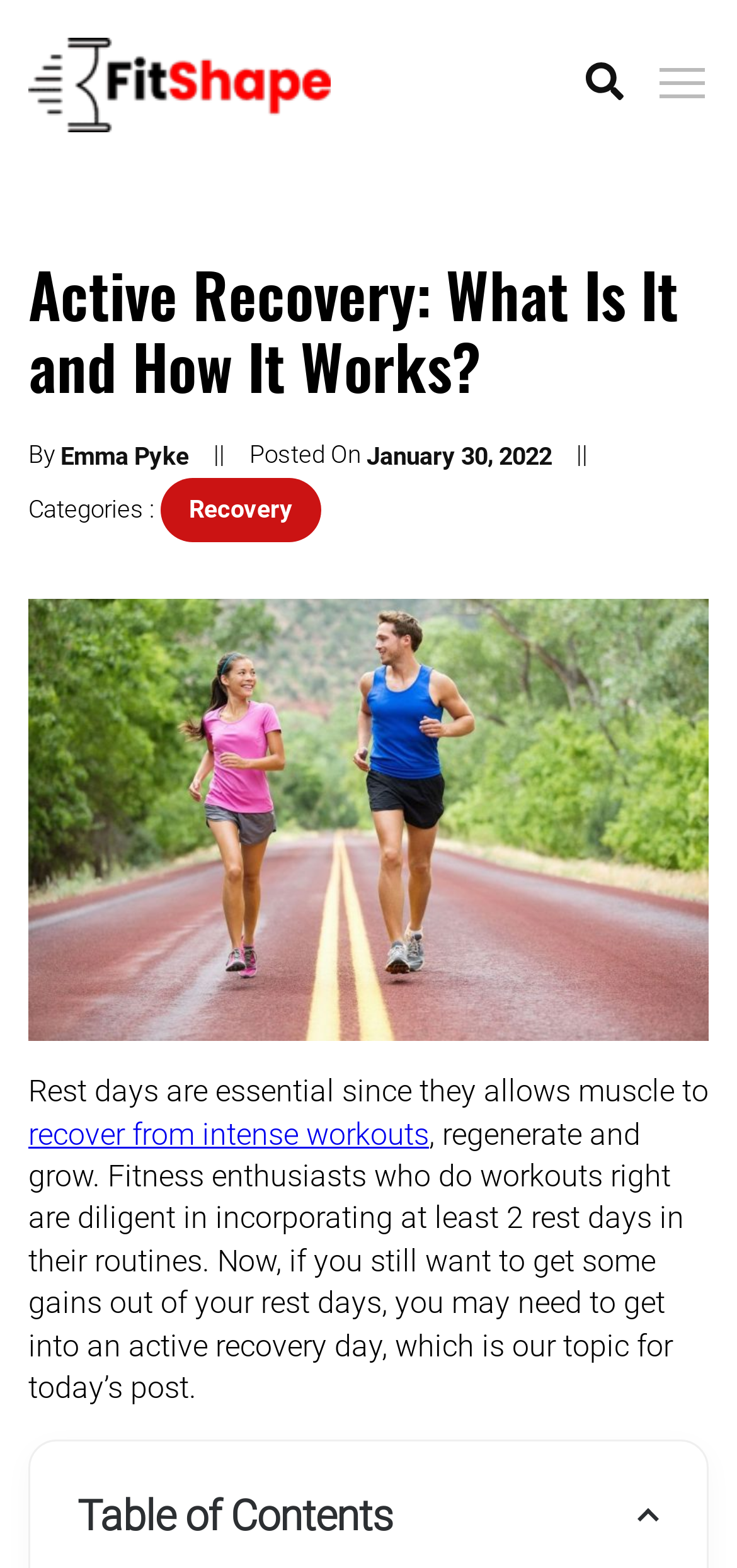Provide the bounding box coordinates in the format (top-left x, top-left y, bottom-right x, bottom-right y). All values are floating point numbers between 0 and 1. Determine the bounding box coordinate of the UI element described as: January 30, 2022

[0.497, 0.277, 0.749, 0.305]